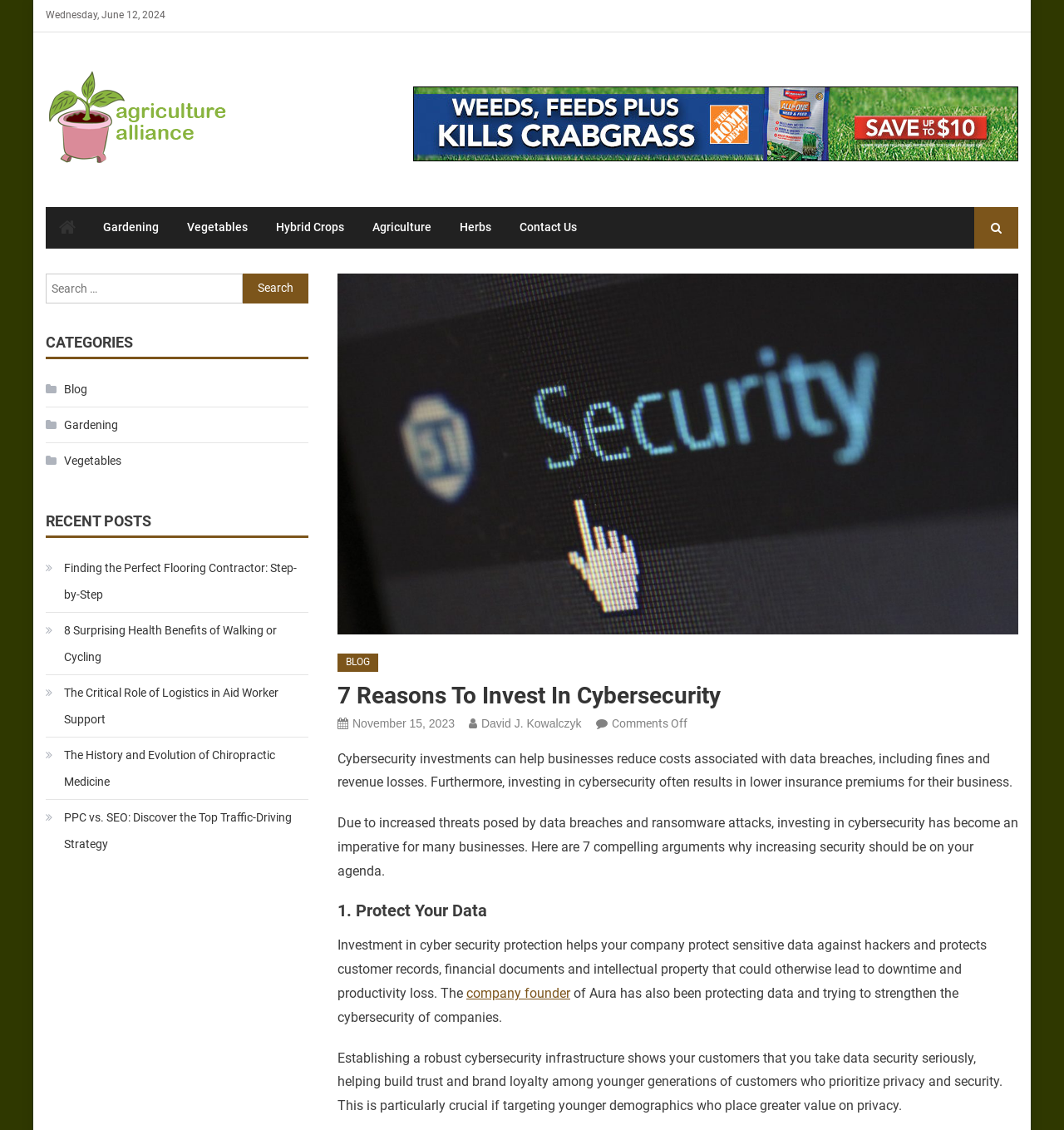Utilize the details in the image to thoroughly answer the following question: What is the date of this article?

The date of this article is November 15, 2023, as indicated by the link 'November 15, 2023' below the heading '7 Reasons to Invest in Cybersecurity'.